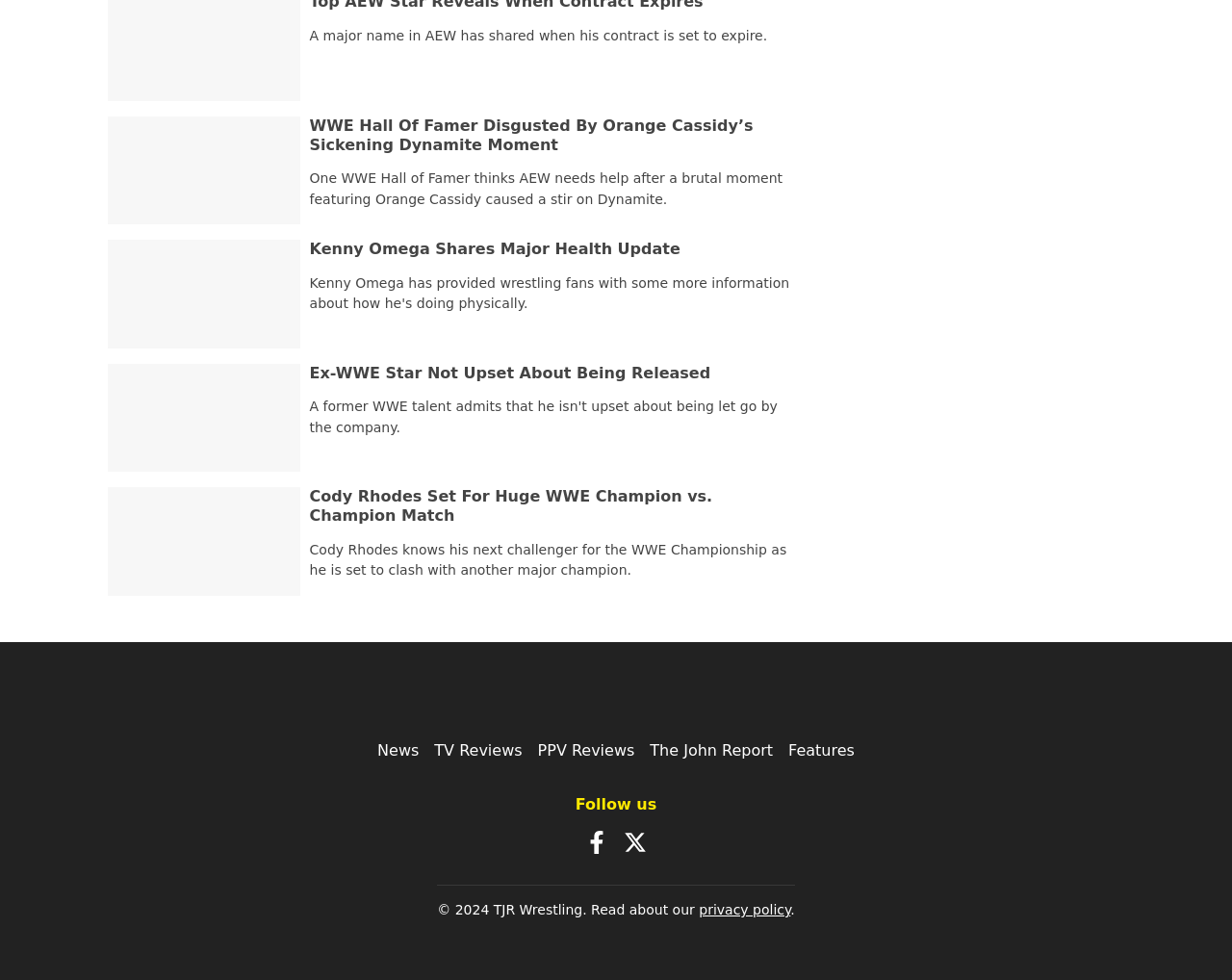What type of news is featured on this website?
Look at the image and respond with a one-word or short phrase answer.

Wrestling news